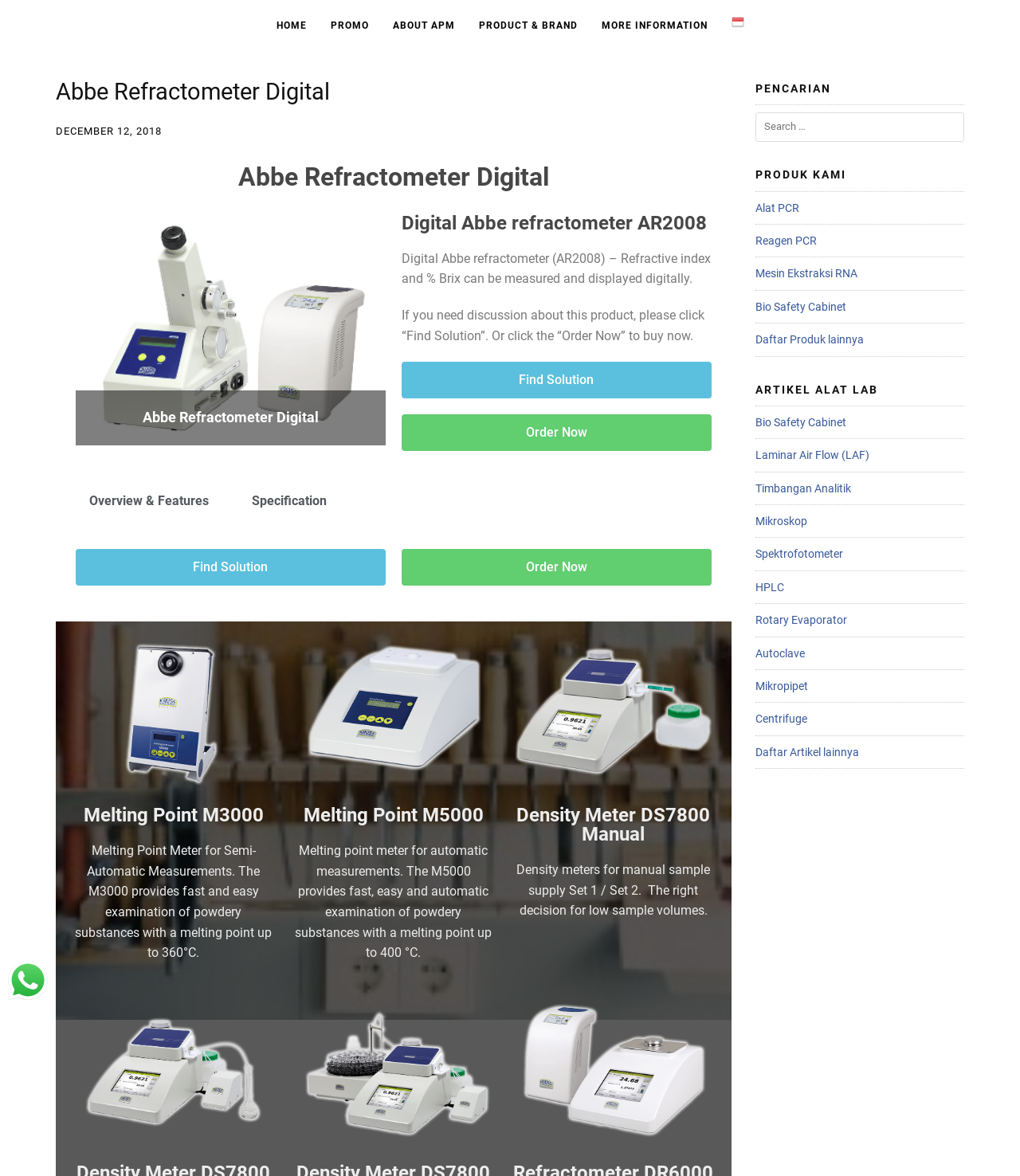Please identify the bounding box coordinates of the clickable area that will fulfill the following instruction: "Search for products". The coordinates should be in the format of four float numbers between 0 and 1, i.e., [left, top, right, bottom].

[0.74, 0.096, 0.945, 0.121]